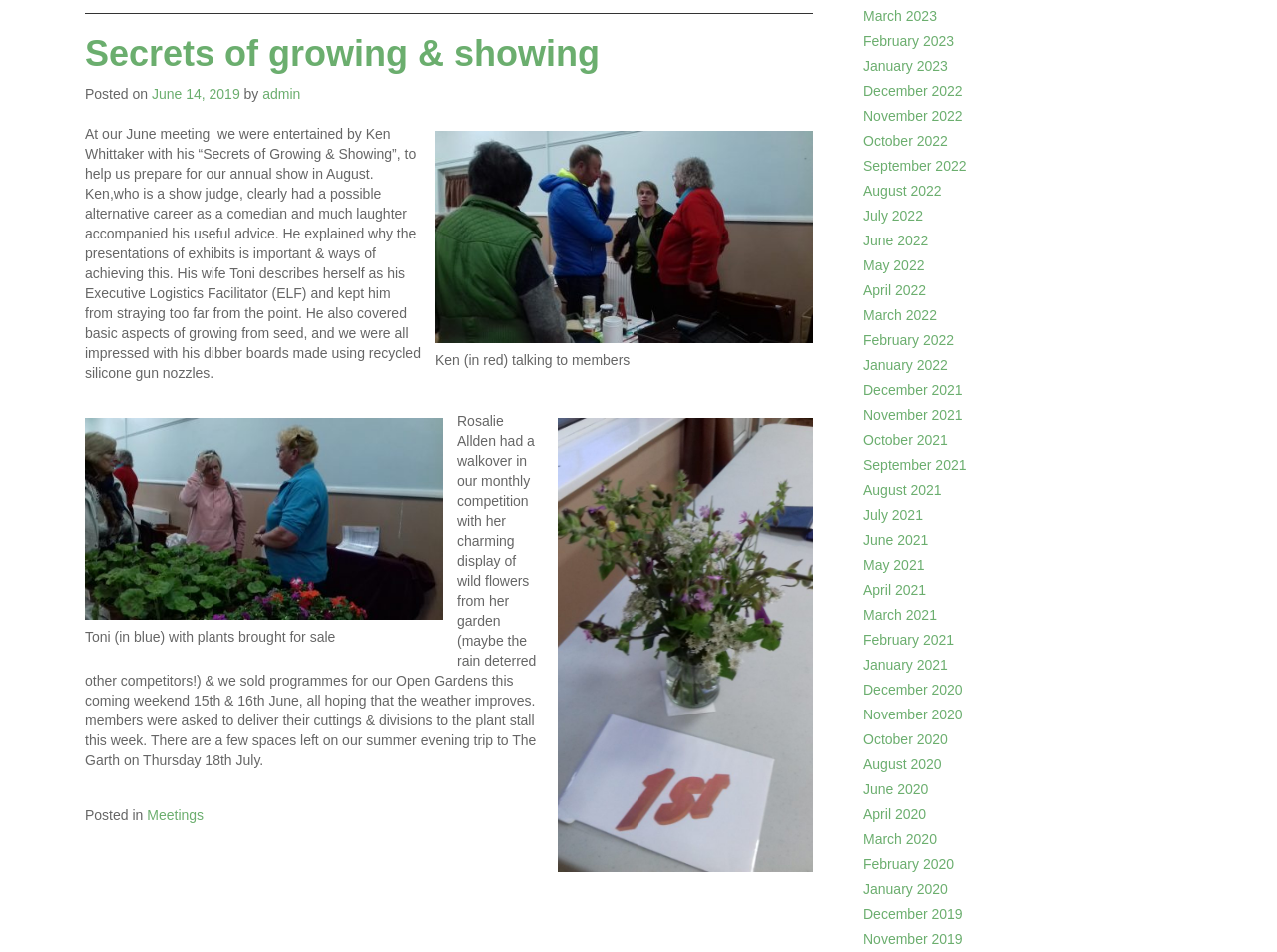Answer the question with a single word or phrase: 
Who is the speaker at the June meeting?

Ken Whittaker